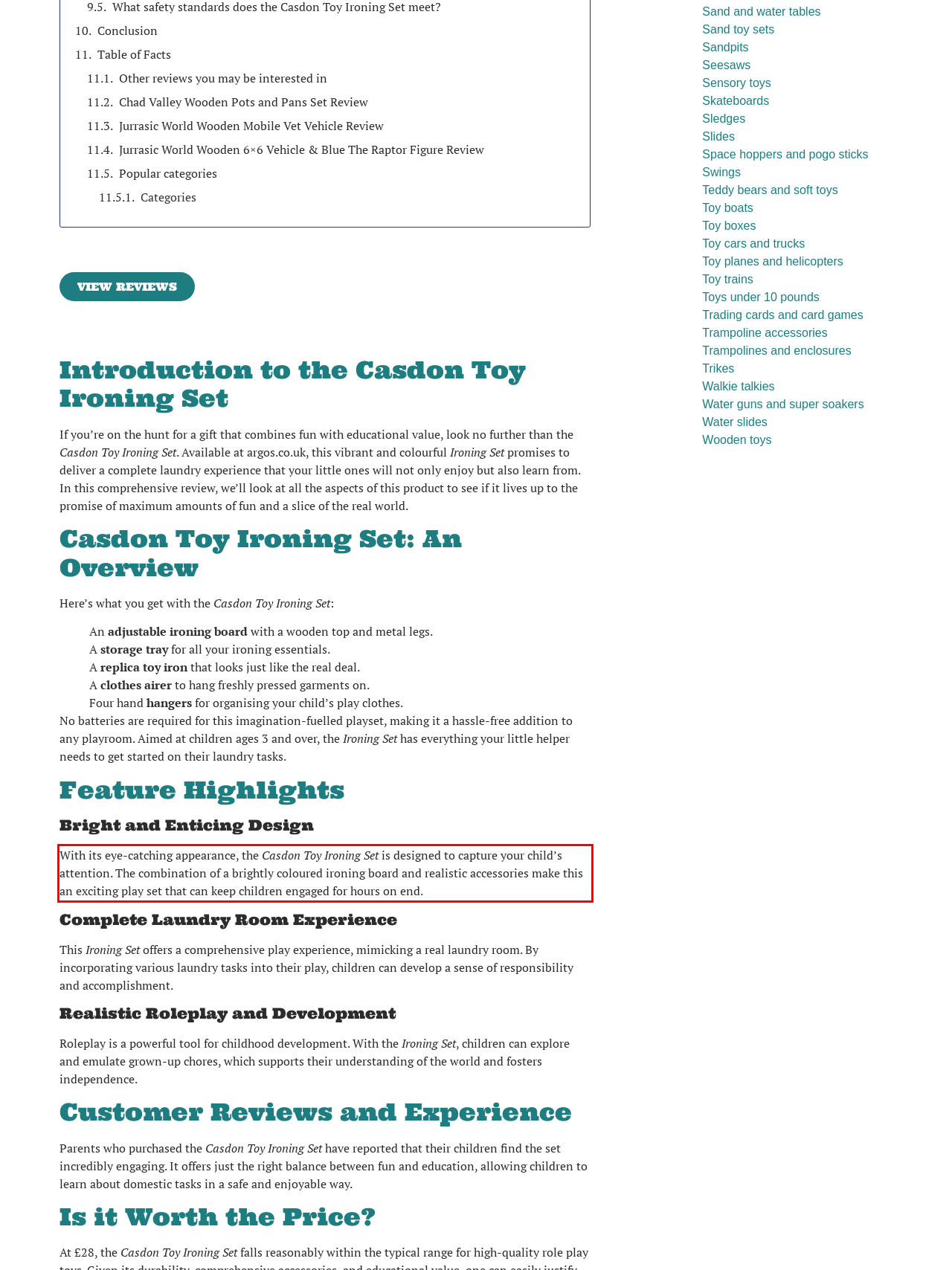Examine the webpage screenshot and use OCR to recognize and output the text within the red bounding box.

With its eye-catching appearance, the Casdon Toy Ironing Set is designed to capture your child’s attention. The combination of a brightly coloured ironing board and realistic accessories make this an exciting play set that can keep children engaged for hours on end.